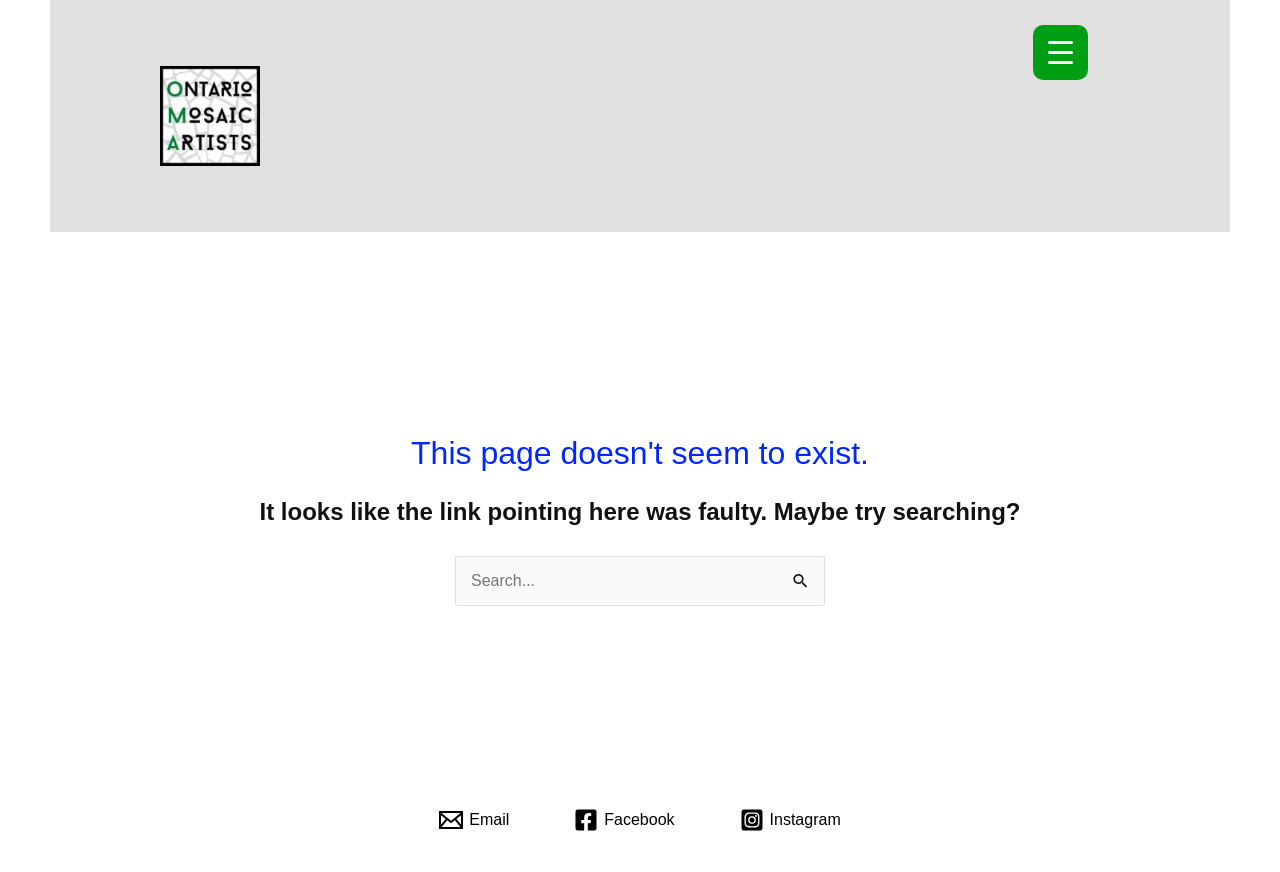What is the error message on the page?
Answer the question with a single word or phrase, referring to the image.

This page doesn't seem to exist.